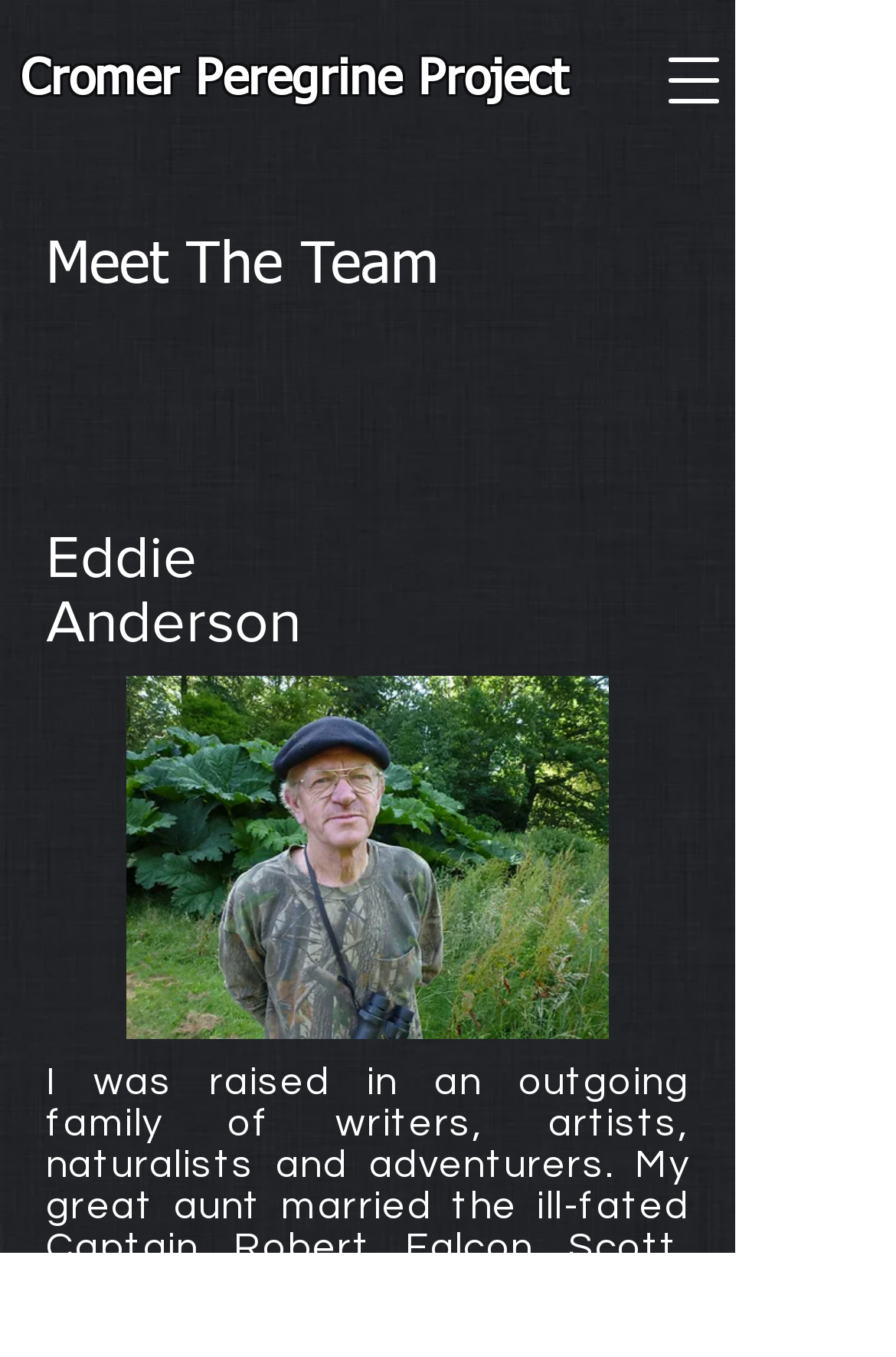What is the first word of Eddie's description? Refer to the image and provide a one-word or short phrase answer.

I